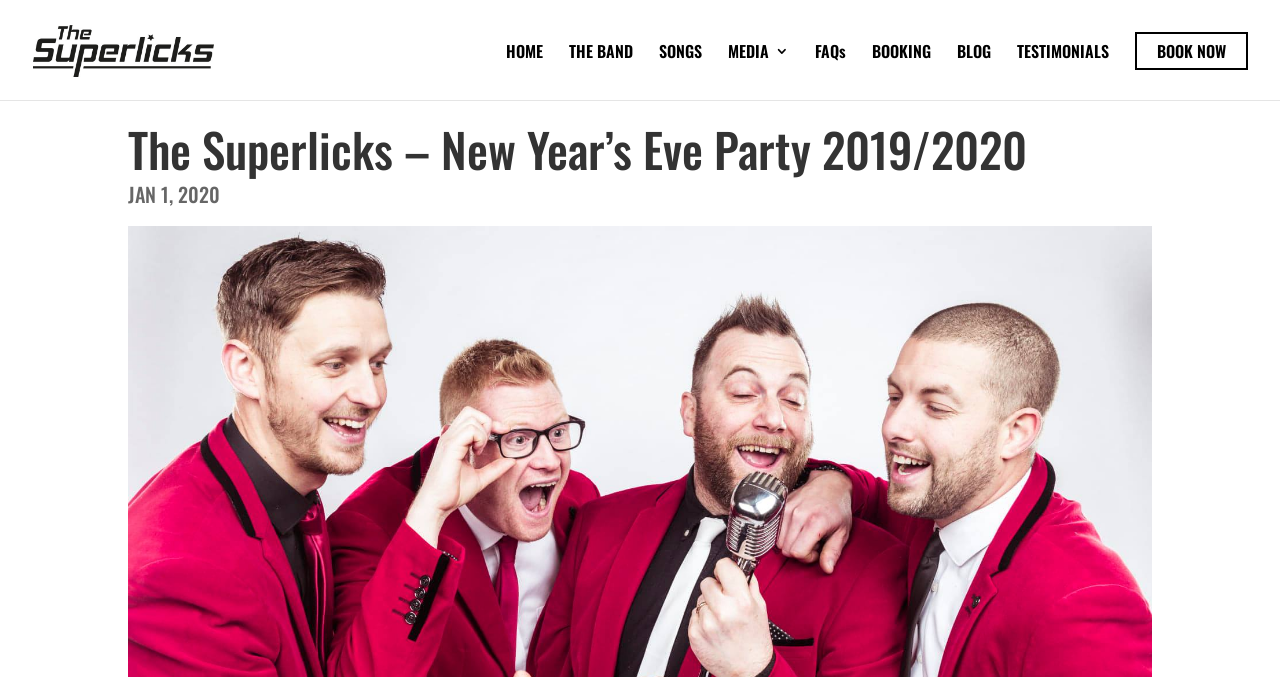How many navigation links are there?
Can you offer a detailed and complete answer to this question?

There are 9 navigation links on the webpage, which are 'HOME', 'THE BAND', 'SONGS', 'MEDIA 3', 'FAQs', 'BOOKING', 'BLOG', 'TESTIMONIALS', and 'BOOK NOW'.